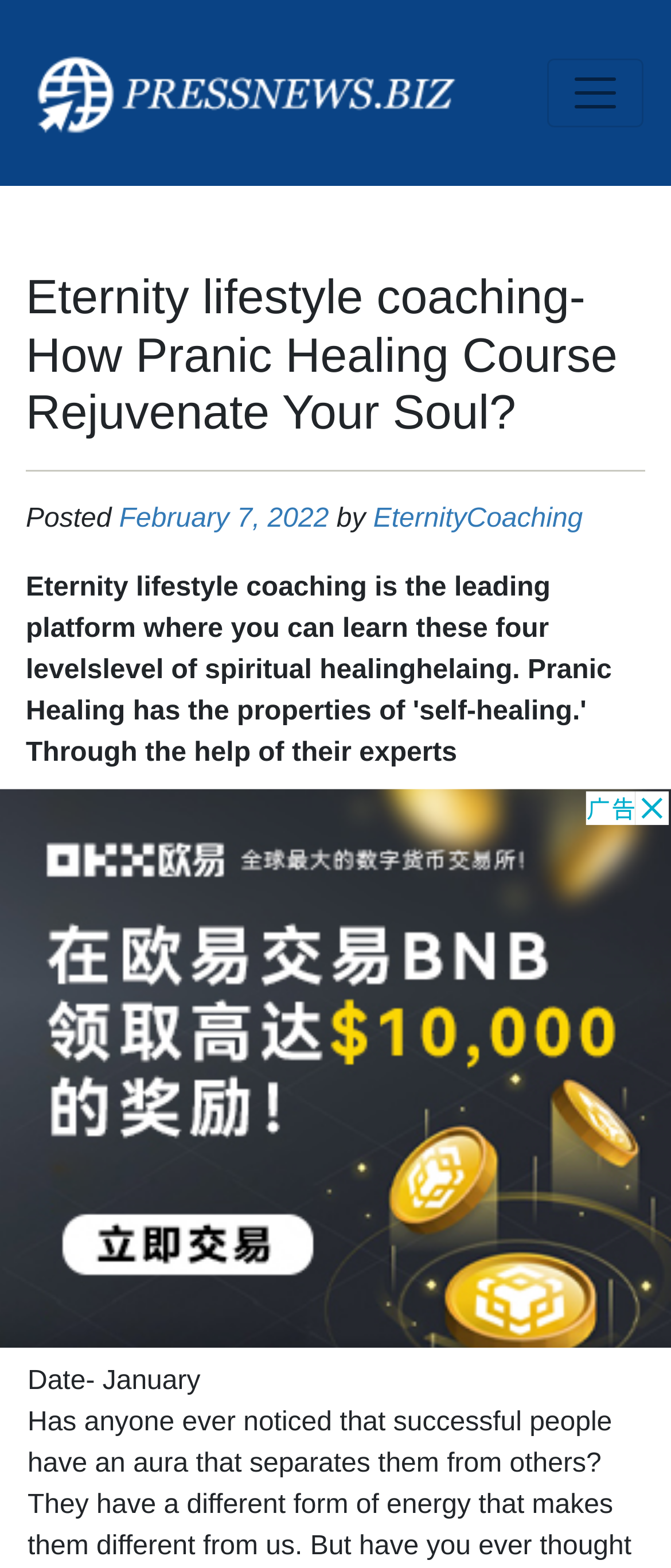Generate an in-depth caption that captures all aspects of the webpage.

The webpage is about Eternity lifestyle coaching, specifically focusing on Pranic Healing courses. At the top left, there is a link labeled "PFRree". Next to it, on the top right, is a button to toggle navigation. The main heading "Eternity lifestyle coaching- How Pranic Healing Course Rejuvenate Your Soul?" is prominently displayed below the top navigation elements.

Below the heading, there is a horizontal separator line. Following this, there is a section with a "Posted" label, accompanied by the date "February 7, 2022" and the author "EternityCoaching". 

Taking up most of the page's width is an iframe containing an advertisement, situated in the middle of the page. At the bottom left, there is a small text element with a non-breaking space character, and next to it, a text element displaying "Date- January".